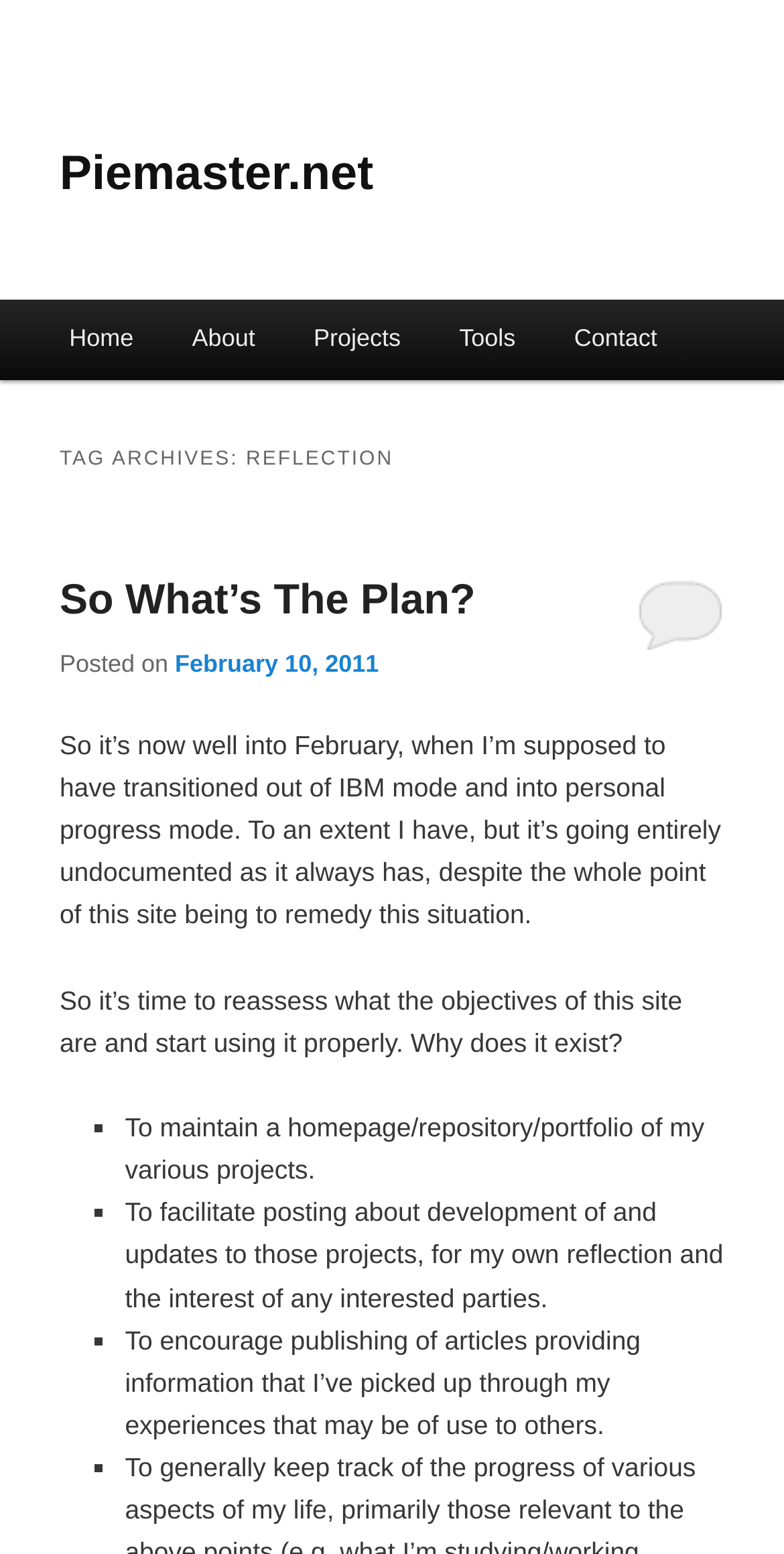From the webpage screenshot, identify the region described by Tools. Provide the bounding box coordinates as (top-left x, top-left y, bottom-right x, bottom-right y), with each value being a floating point number between 0 and 1.

[0.548, 0.193, 0.695, 0.244]